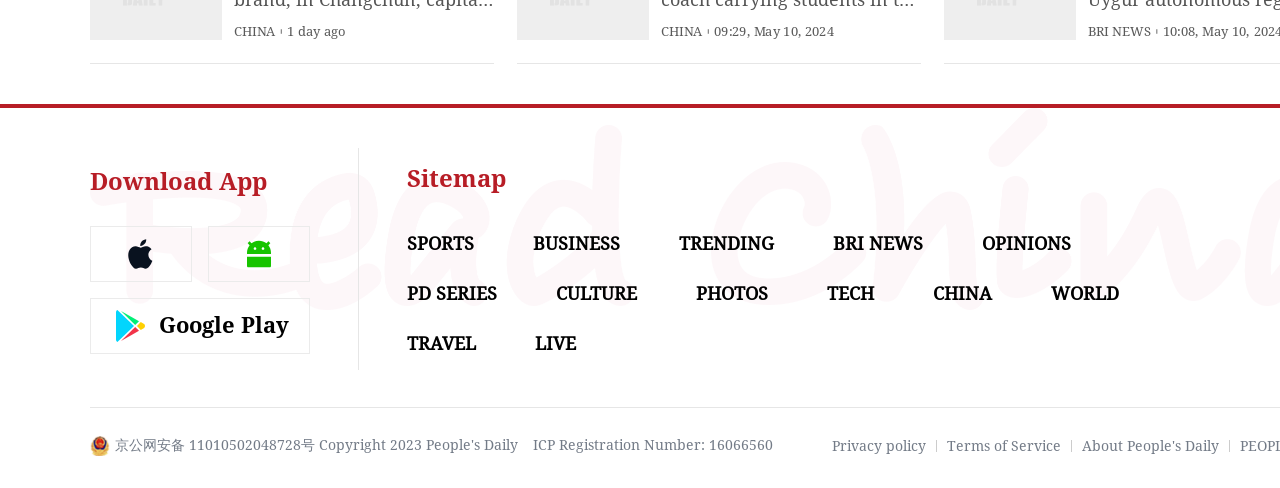Look at the image and answer the question in detail:
How many links are there at the bottom of the webpage?

At the bottom of the webpage, there are five links: '京公网安备 11010502048728号 Copyright 2023 People's Daily', 'ICP Registration Number: 16066560', 'Privacy policy', 'Terms of Service', and 'About People's Daily'.